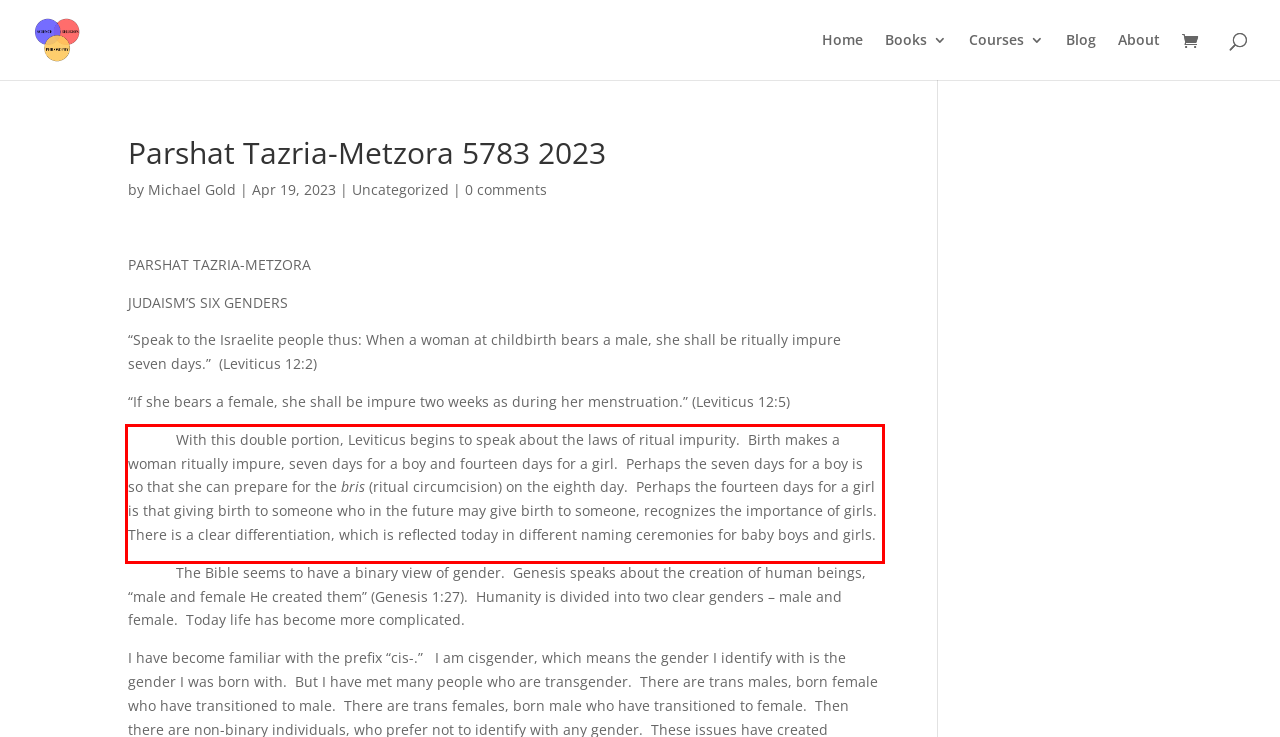The screenshot you have been given contains a UI element surrounded by a red rectangle. Use OCR to read and extract the text inside this red rectangle.

With this double portion, Leviticus begins to speak about the laws of ritual impurity. Birth makes a woman ritually impure, seven days for a boy and fourteen days for a girl. Perhaps the seven days for a boy is so that she can prepare for the bris (ritual circumcision) on the eighth day. Perhaps the fourteen days for a girl is that giving birth to someone who in the future may give birth to someone, recognizes the importance of girls. There is a clear differentiation, which is reflected today in different naming ceremonies for baby boys and girls.